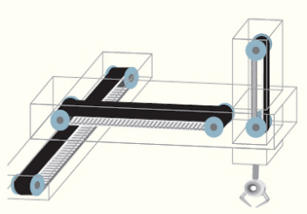What is the mechanism used for gripping items?
We need a detailed and exhaustive answer to the question. Please elaborate.

The caption highlights the mechanism for gripping items as one of the key components of the design, but it does not provide further details about the mechanism itself.